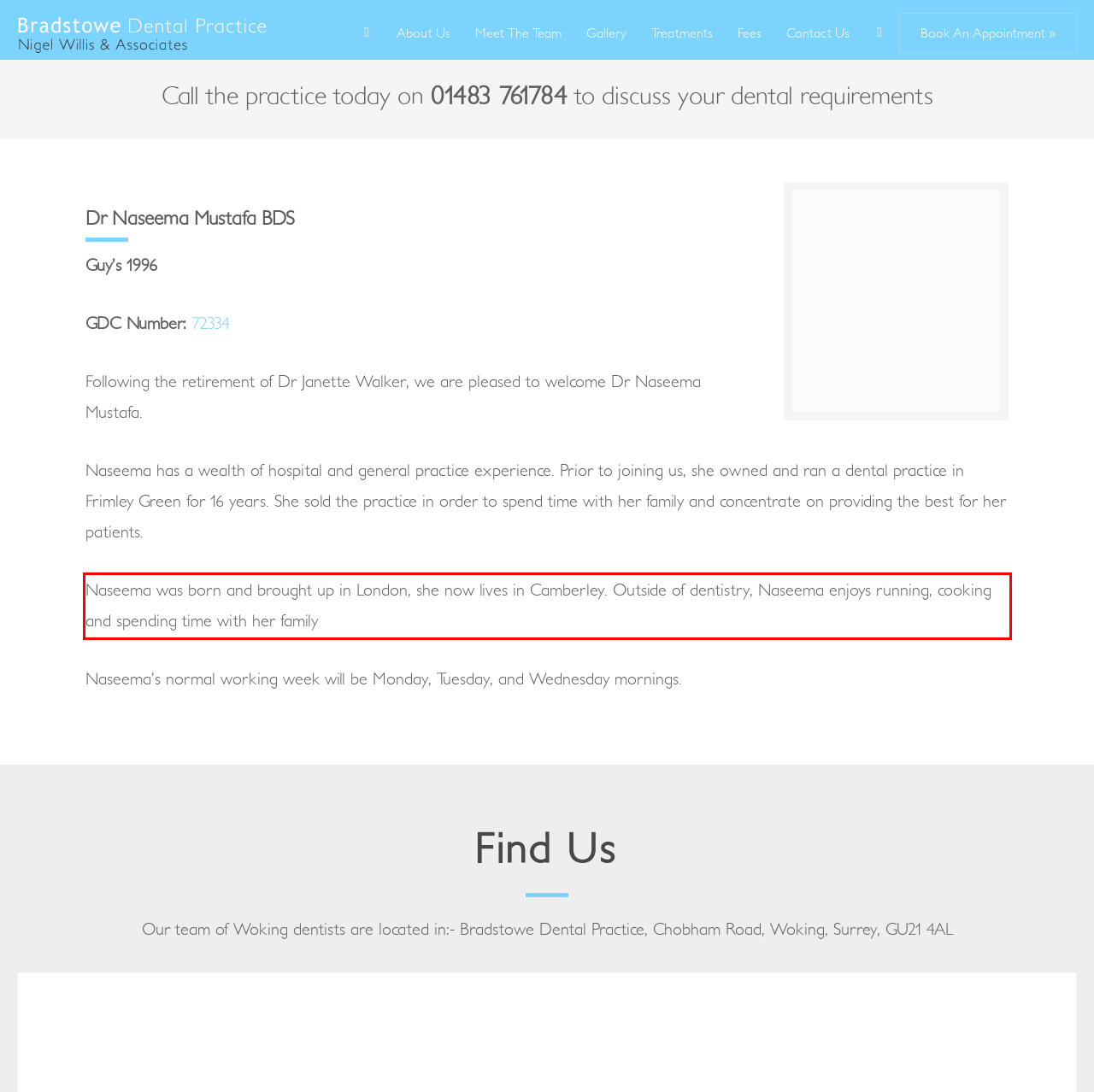Identify the red bounding box in the webpage screenshot and perform OCR to generate the text content enclosed.

Naseema was born and brought up in London, she now lives in Camberley. Outside of dentistry, Naseema enjoys running, cooking and spending time with her family